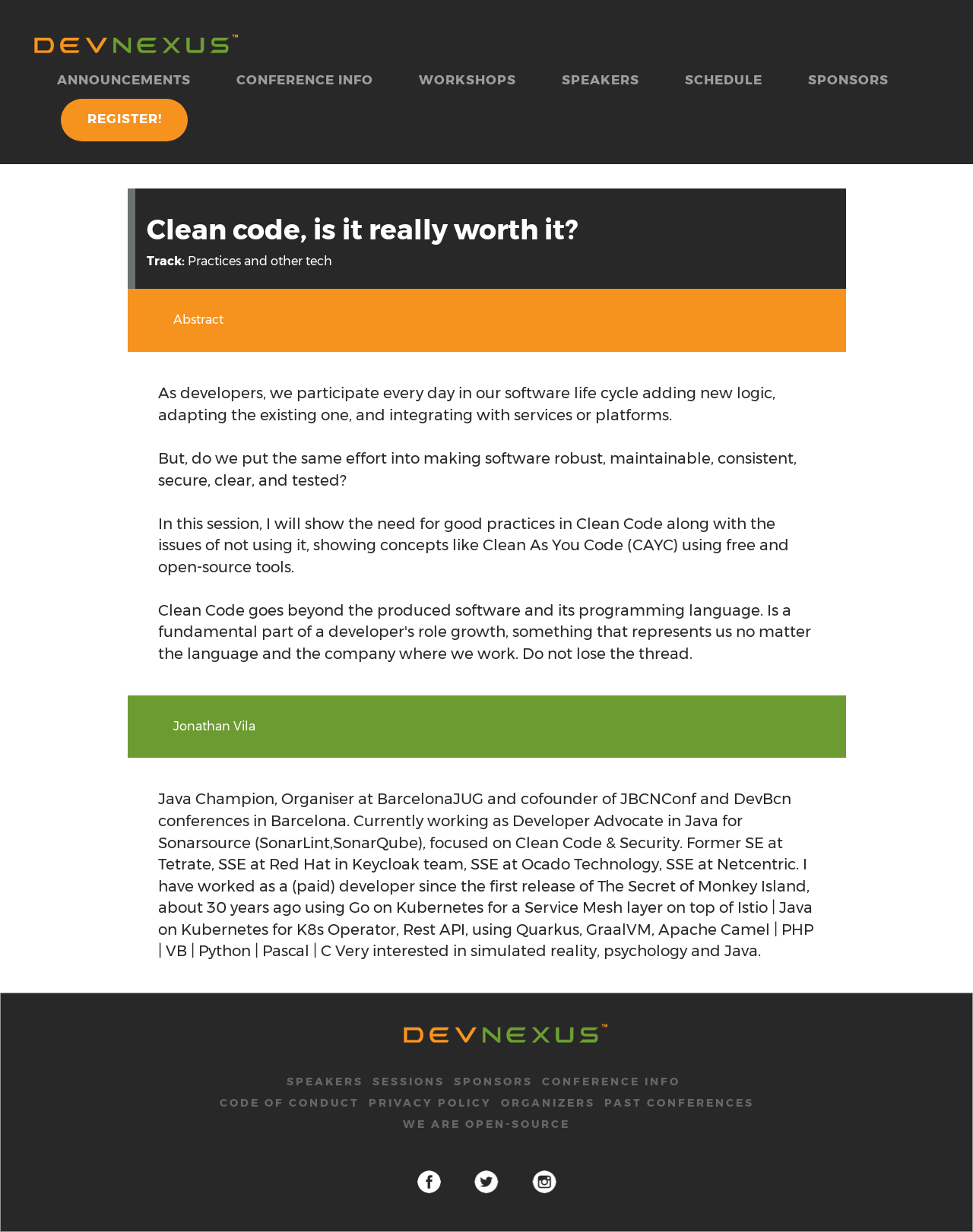Identify the bounding box coordinates for the UI element mentioned here: "past conferences". Provide the coordinates as four float values between 0 and 1, i.e., [left, top, right, bottom].

[0.621, 0.889, 0.775, 0.901]